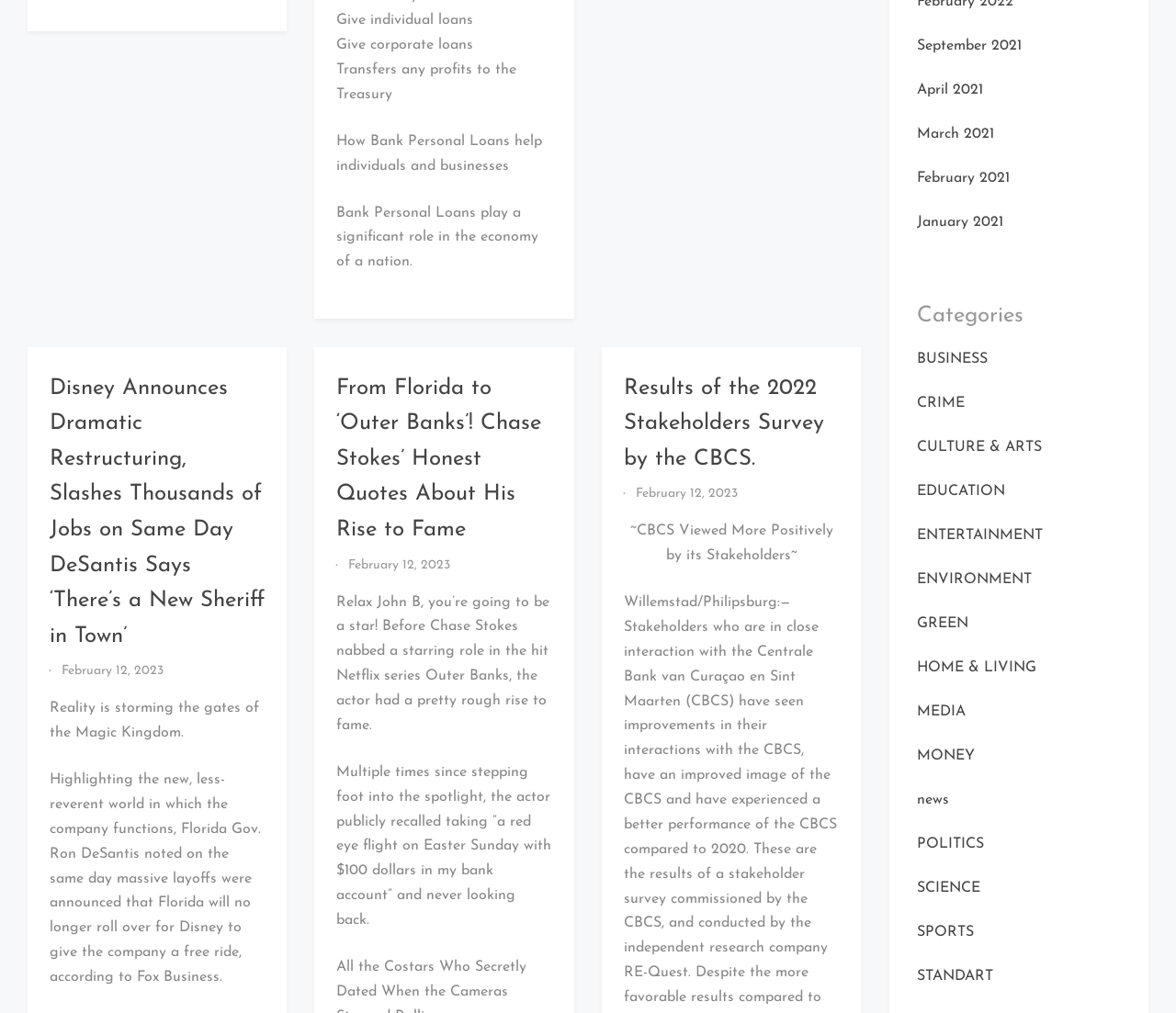Please determine the bounding box coordinates of the element to click in order to execute the following instruction: "Browse news from September 2021". The coordinates should be four float numbers between 0 and 1, specified as [left, top, right, bottom].

[0.779, 0.038, 0.868, 0.053]